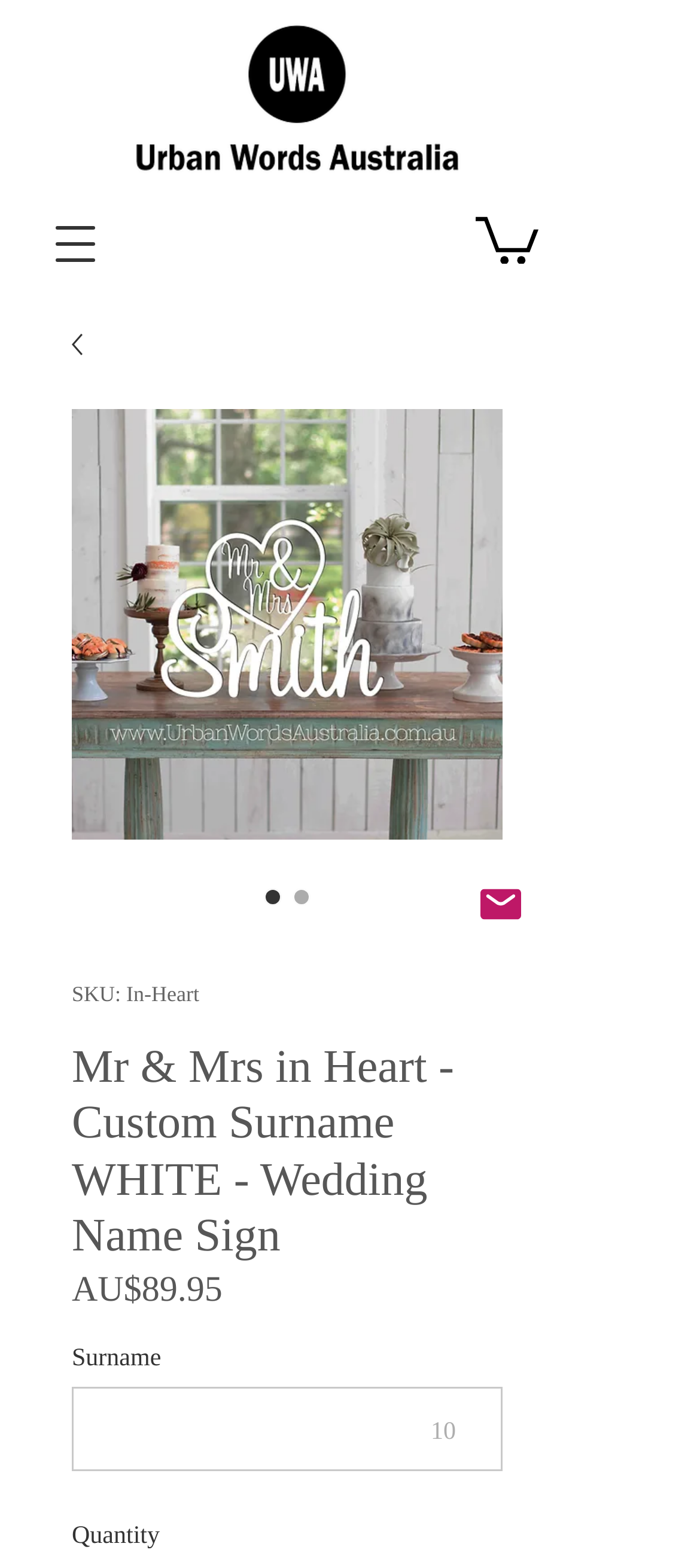What is the purpose of the textbox on the webpage?
Using the information from the image, give a concise answer in one word or a short phrase.

Enter quantity